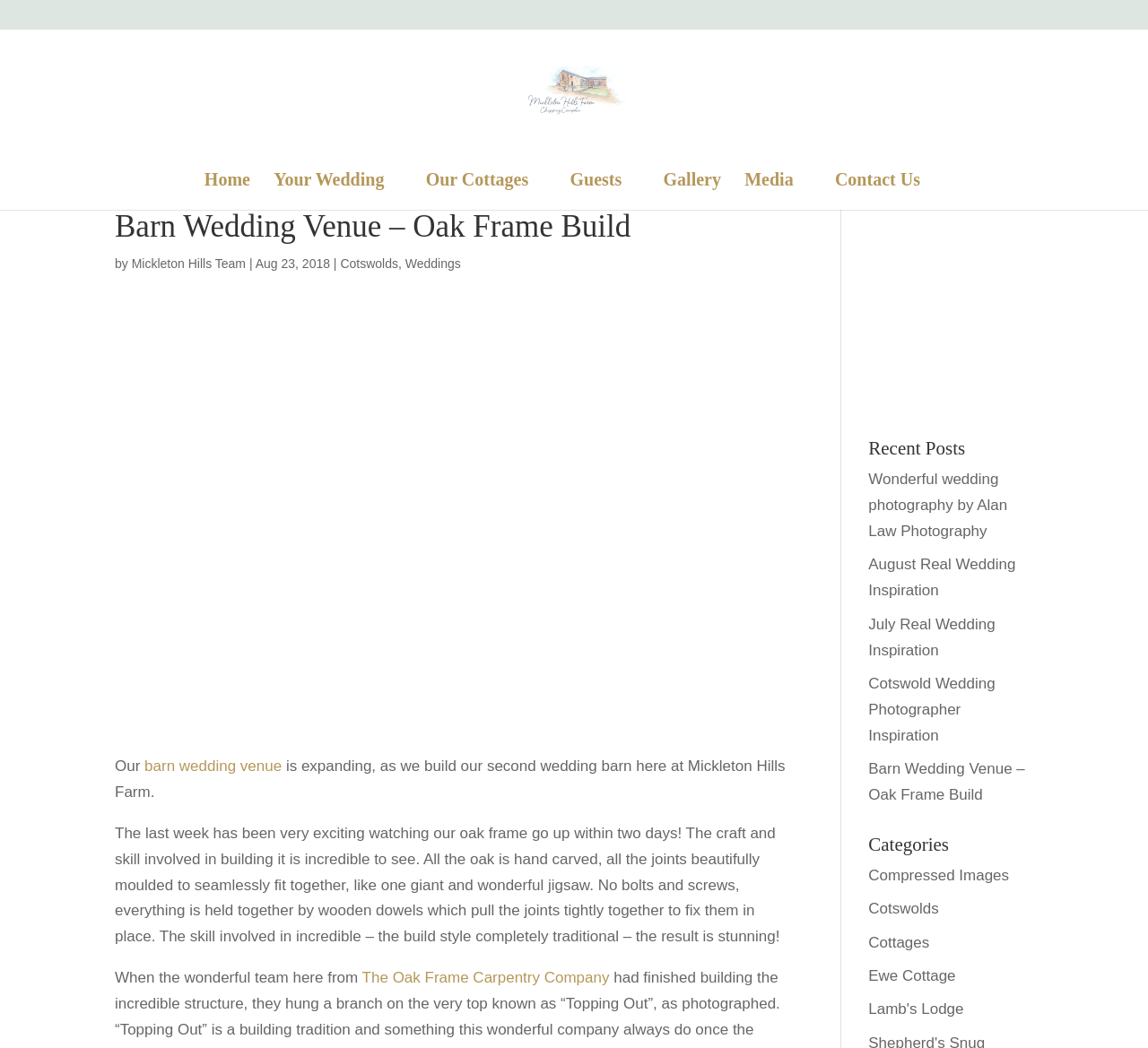What is being built at the farm?
Examine the screenshot and reply with a single word or phrase.

Second wedding barn